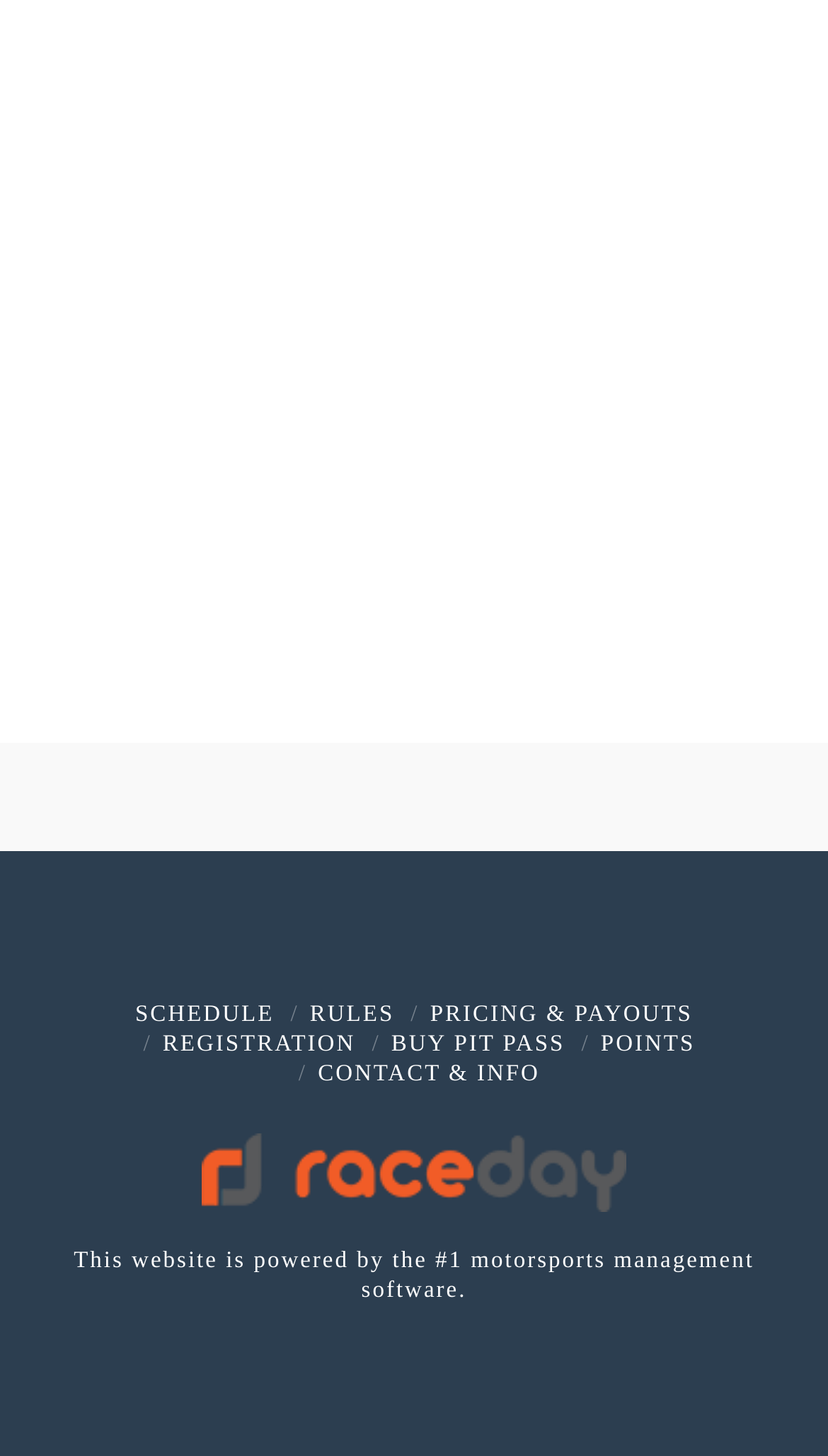Provide the bounding box coordinates of the UI element that matches the description: "Buy Pit Pass".

[0.472, 0.708, 0.682, 0.726]